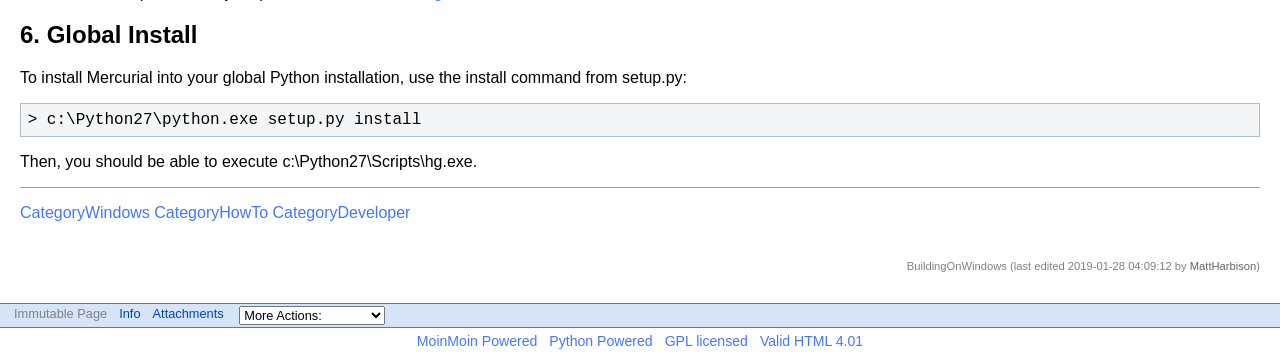Find the bounding box coordinates for the UI element whose description is: "MoinMoin Powered". The coordinates should be four float numbers between 0 and 1, in the format [left, top, right, bottom].

[0.326, 0.939, 0.42, 0.985]